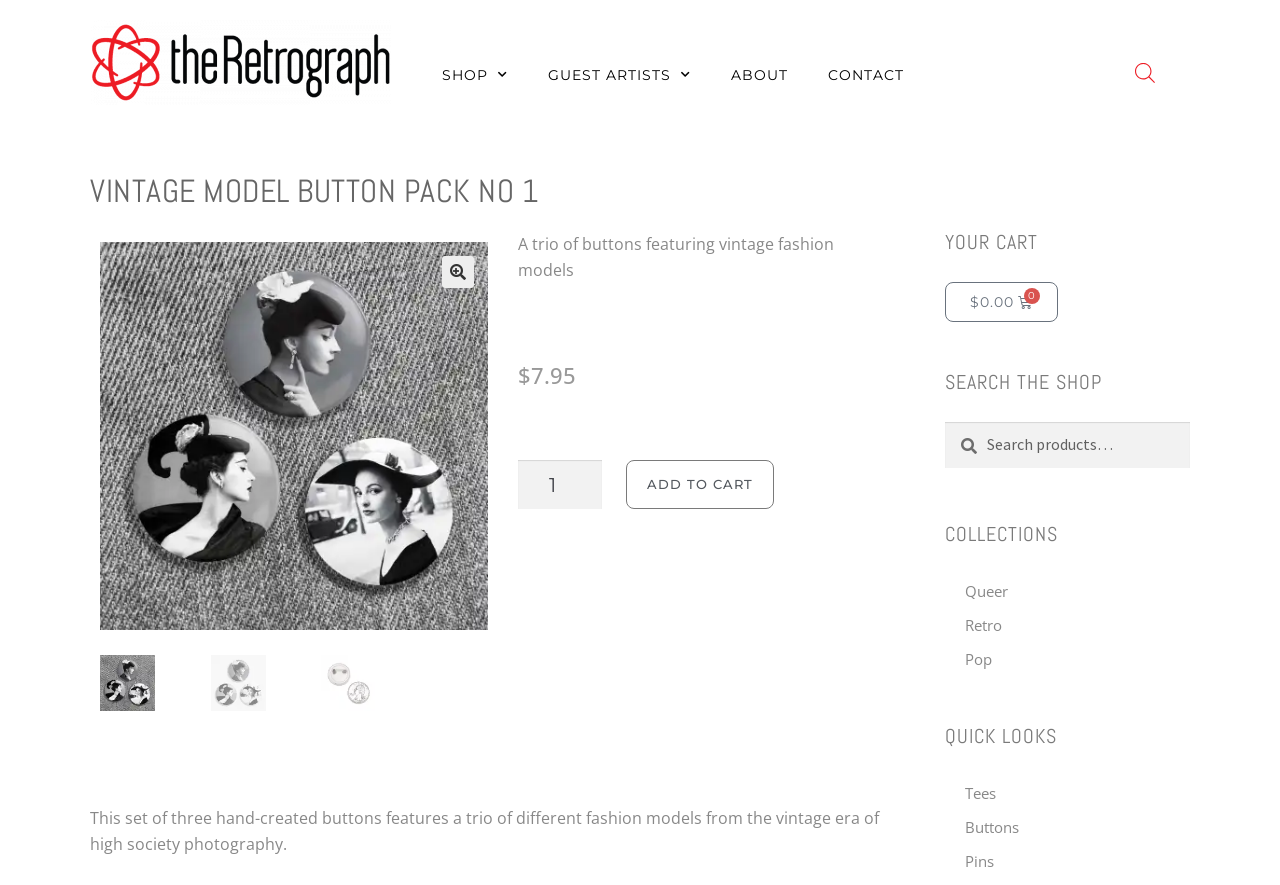Find the bounding box coordinates of the area that needs to be clicked in order to achieve the following instruction: "Click the 'Home' link". The coordinates should be specified as four float numbers between 0 and 1, i.e., [left, top, right, bottom].

None